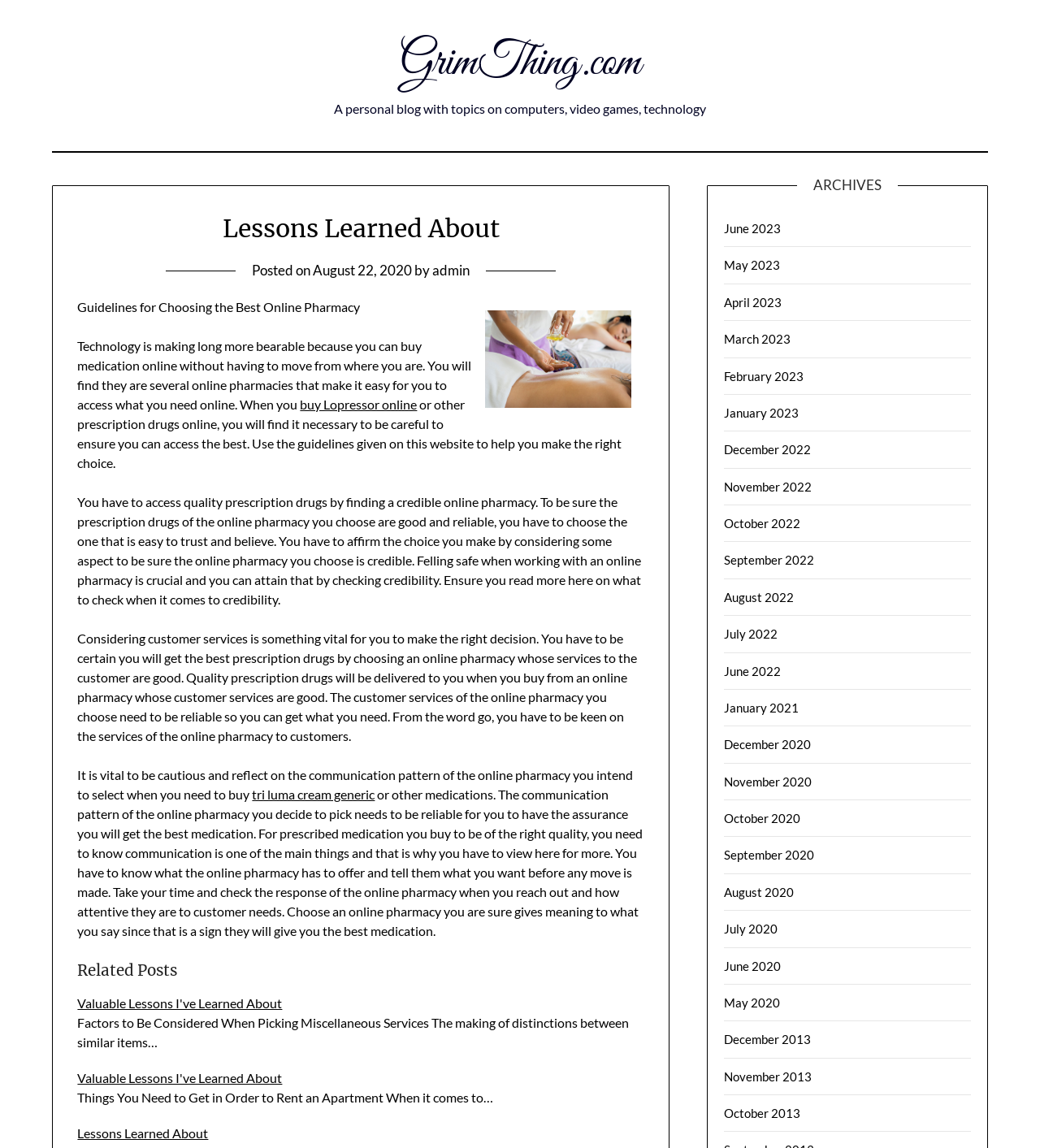What is the topic of the blog post?
Could you answer the question with a detailed and thorough explanation?

The topic of the blog post can be determined by reading the title of the post, which is 'Guidelines for Choosing the Best Online Pharmacy'. This title is located in the main content area of the webpage and is a heading element.